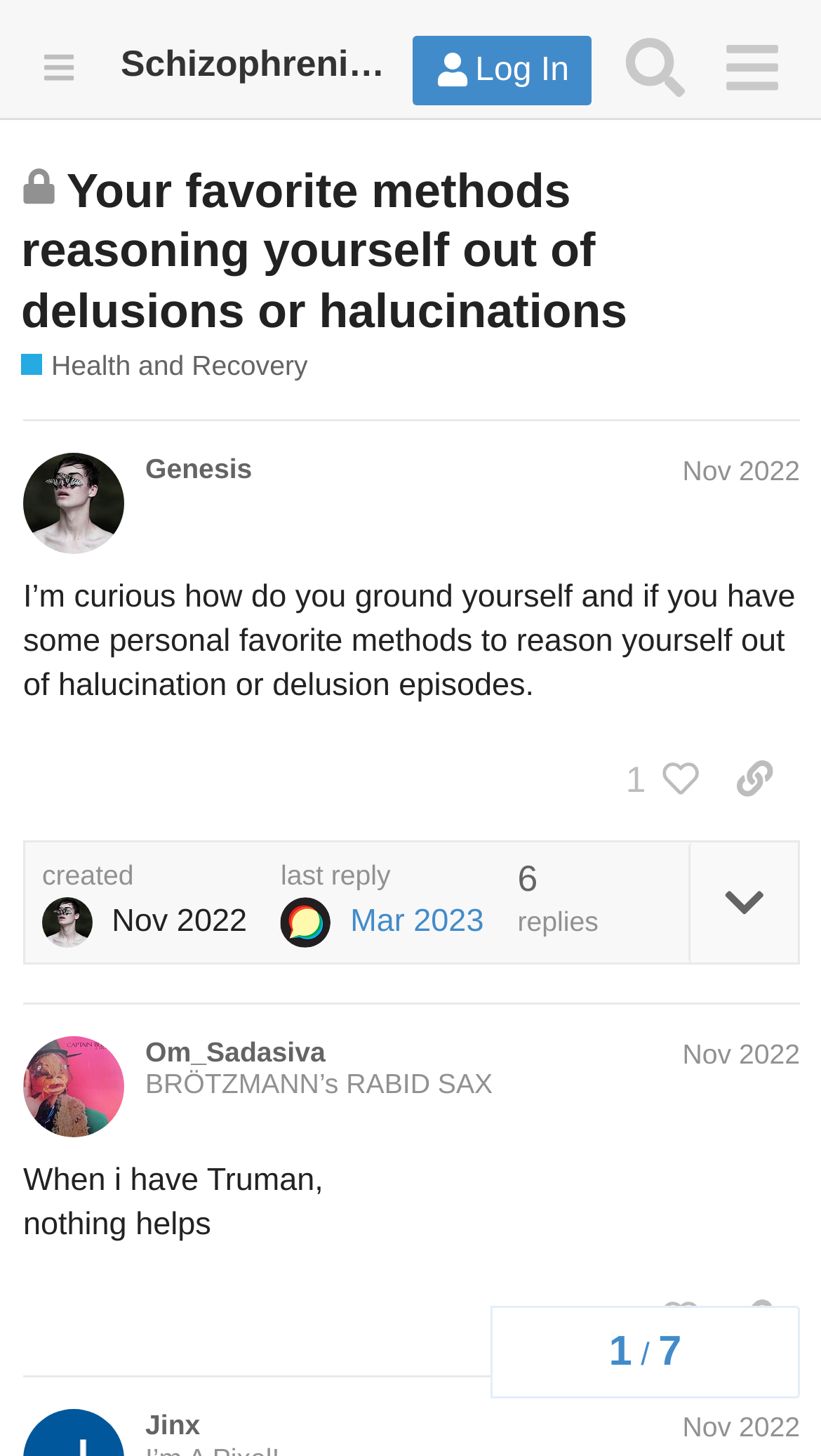Create an elaborate caption that covers all aspects of the webpage.

This webpage appears to be a forum discussion on the topic of "Your favorite methods reasoning yourself out of delusions or halucinations" within the "Health and Recovery" section of the Schizophrenia.com website. 

At the top of the page, there is a header section with a button, a link to the website's homepage, a login button, a search button, and a menu button. 

Below the header, there is a heading that indicates the topic is closed and no longer accepts new replies. The topic title is "Your favorite methods reasoning yourself out of delusions or halucinations". 

On the left side of the page, there is a navigation section that displays the topic progress, showing 1 out of 7 pages.

The main content of the page consists of two posts. The first post is from a user named Genesis, dated November 2022. The post asks about methods for grounding oneself and reasoning out of hallucination or delusion episodes. Below the post, there are buttons to like the post, copy a link to the post, and view the post's creation date.

The second post is from a user named Om_Sadasiva, also dated November 2022. The post mentions Truman and states that nothing helps. Below this post, there are similar buttons to like the post, copy a link to the post, and view the post's creation date.